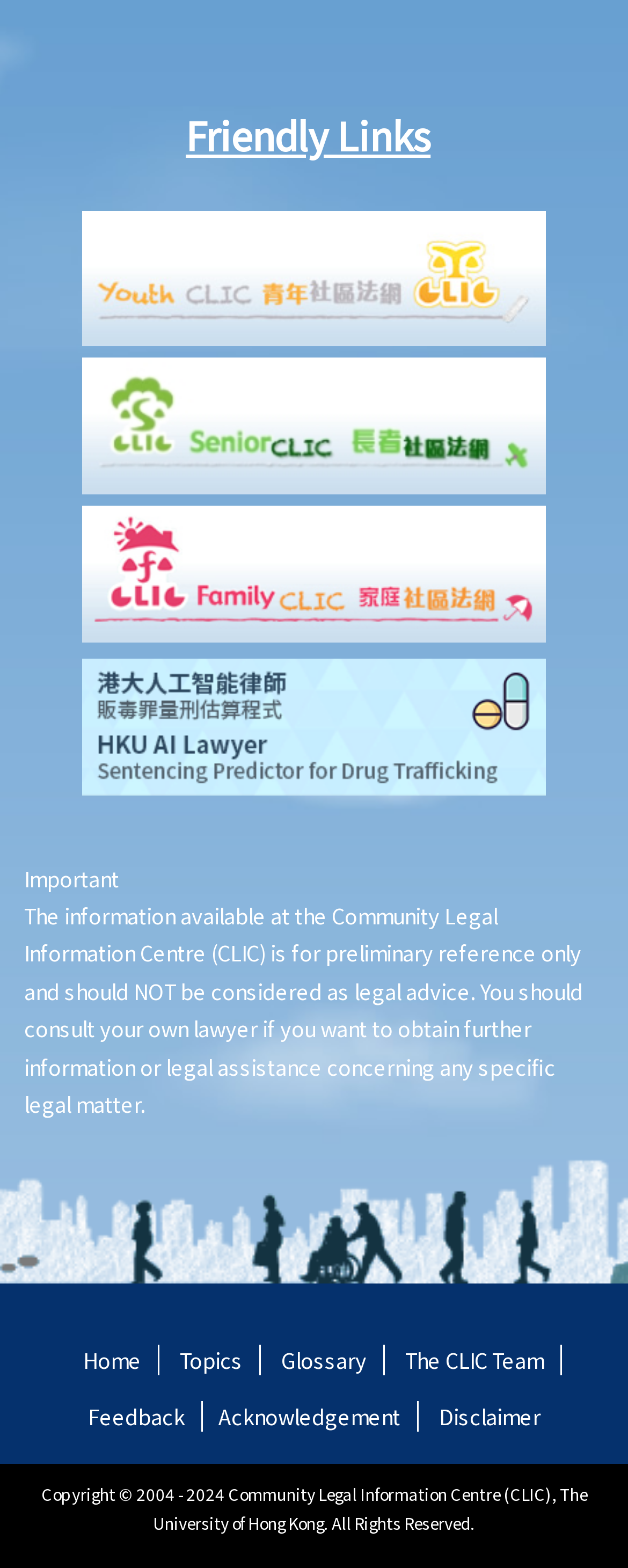Answer the question with a brief word or phrase:
Are there any images on the webpage?

Yes